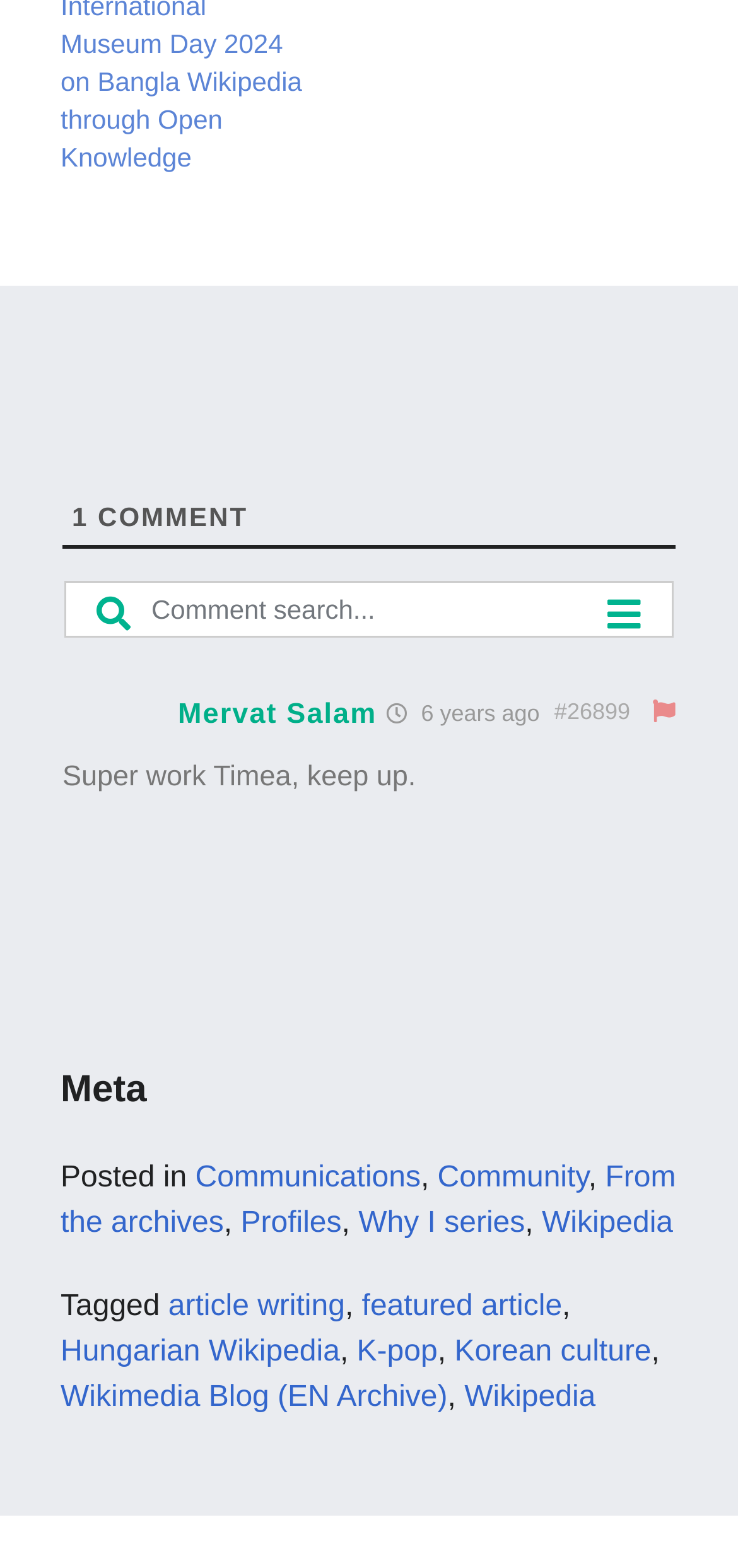Given the element description: "parent_node: Cancer Consortium", predict the bounding box coordinates of this UI element. The coordinates must be four float numbers between 0 and 1, given as [left, top, right, bottom].

None